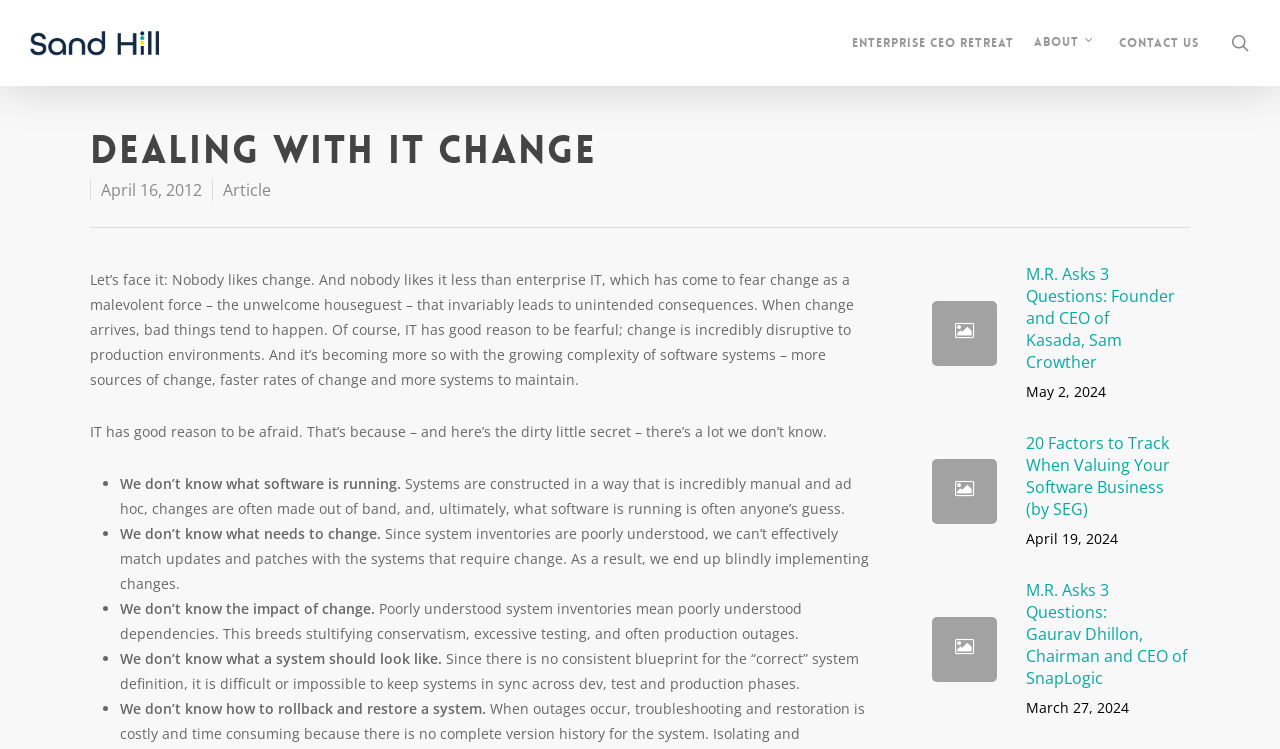Locate the bounding box coordinates of the clickable part needed for the task: "read about Enterprise CEO Retreat".

[0.658, 0.046, 0.8, 0.069]